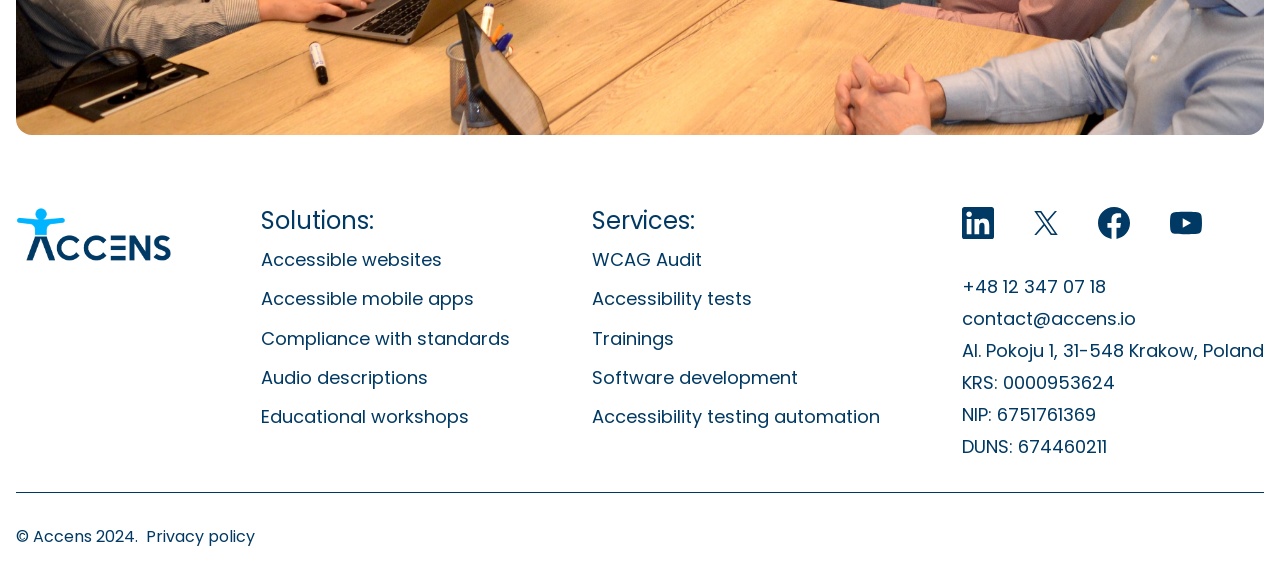Determine the bounding box for the described UI element: "Educational workshops".

[0.204, 0.703, 0.367, 0.752]